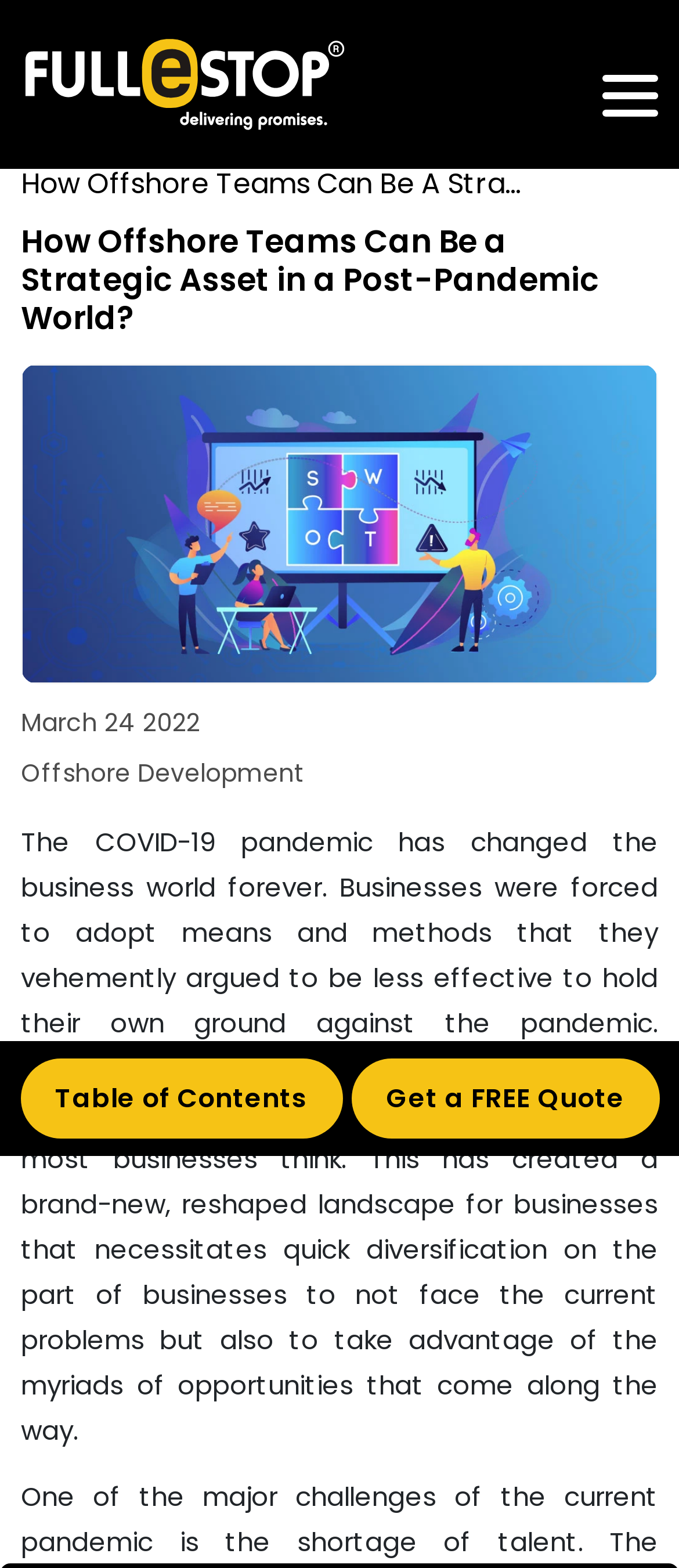What is the purpose of the link 'Get a FREE Quote'? Based on the image, give a response in one word or a short phrase.

To get a free quote